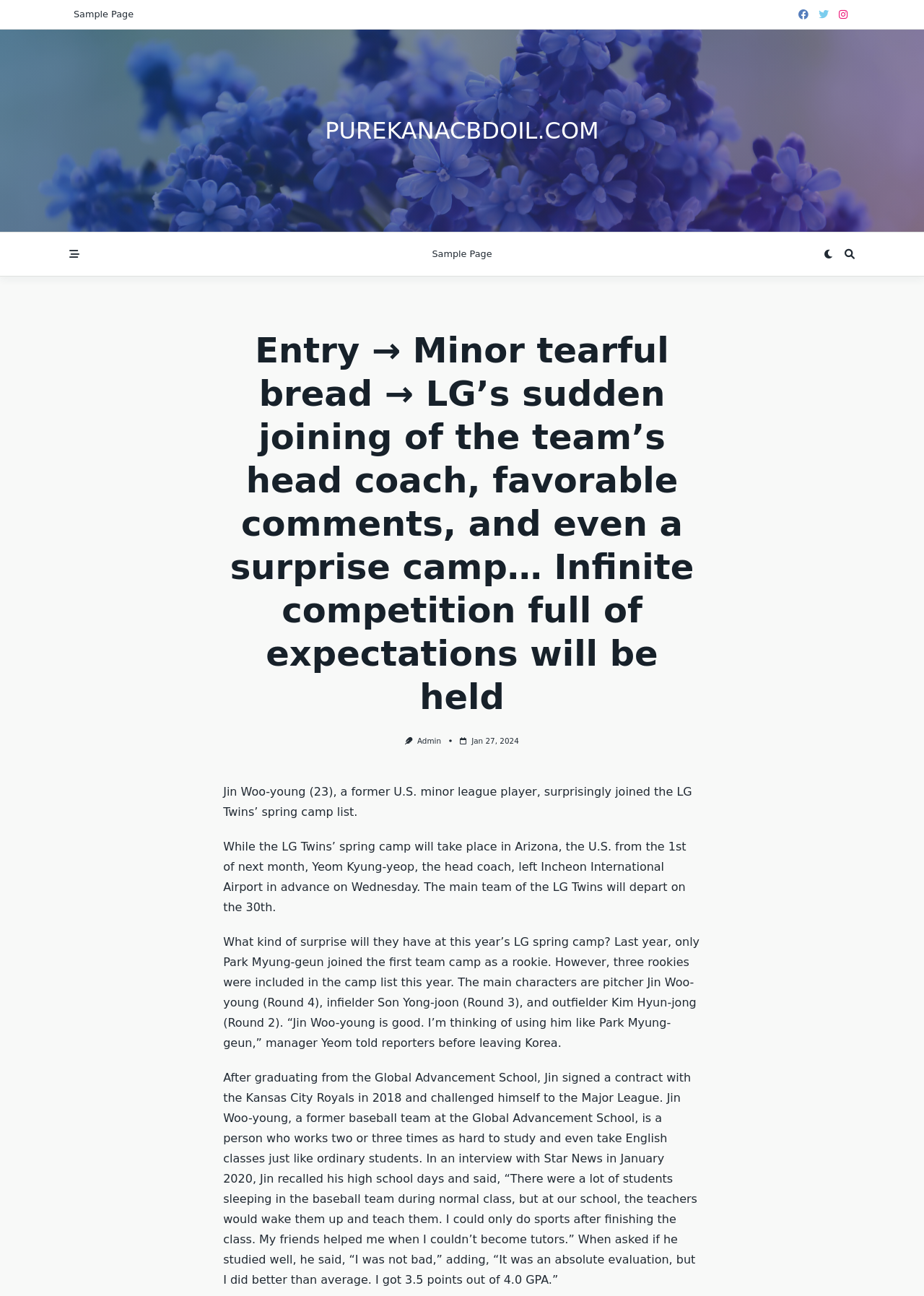Please provide a one-word or phrase answer to the question: 
What is the GPA Jin Woo-young got in high school?

3.5 out of 4.0